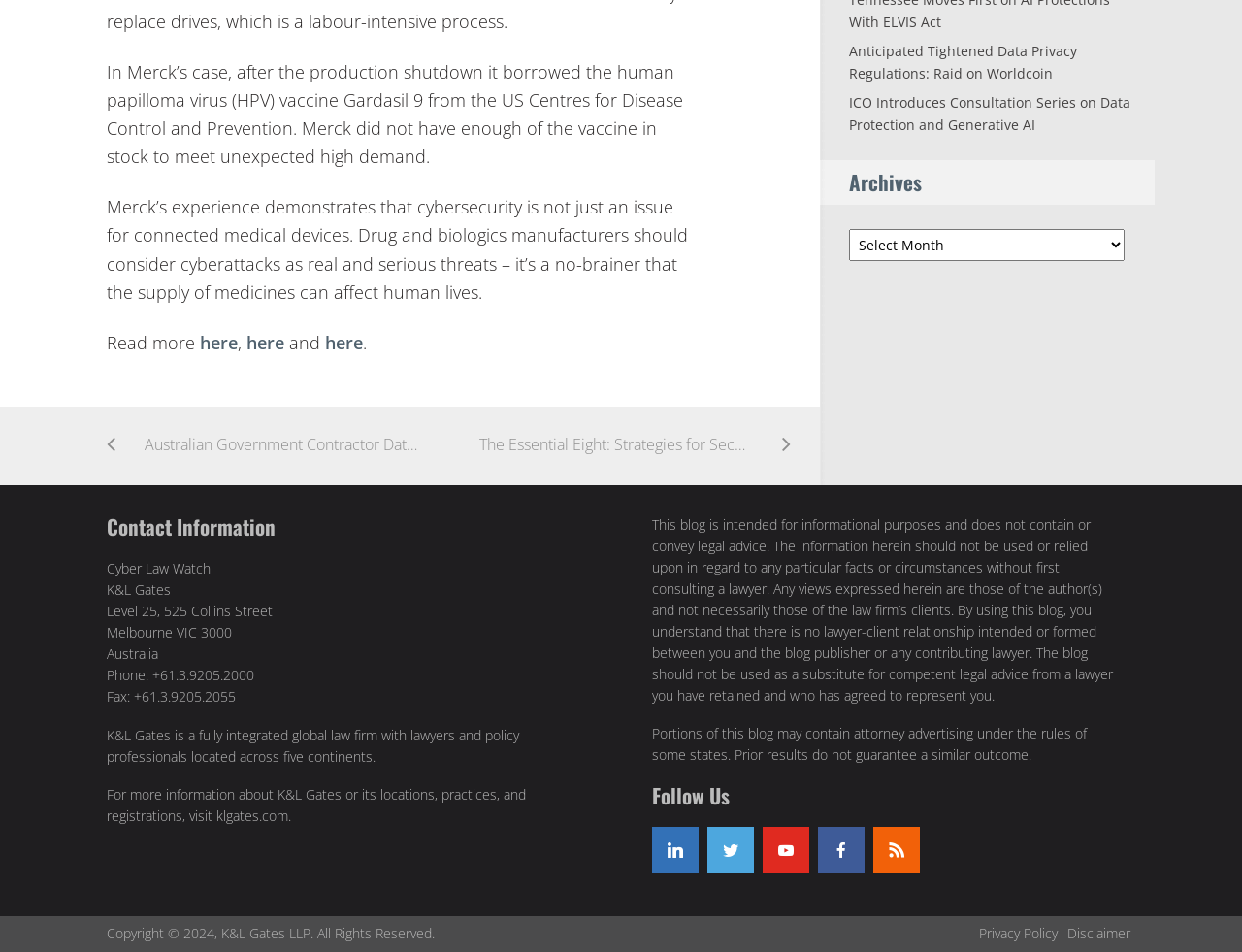Using the provided element description, identify the bounding box coordinates as (top-left x, top-left y, bottom-right x, bottom-right y). Ensure all values are between 0 and 1. Description: 25/09/2018

None